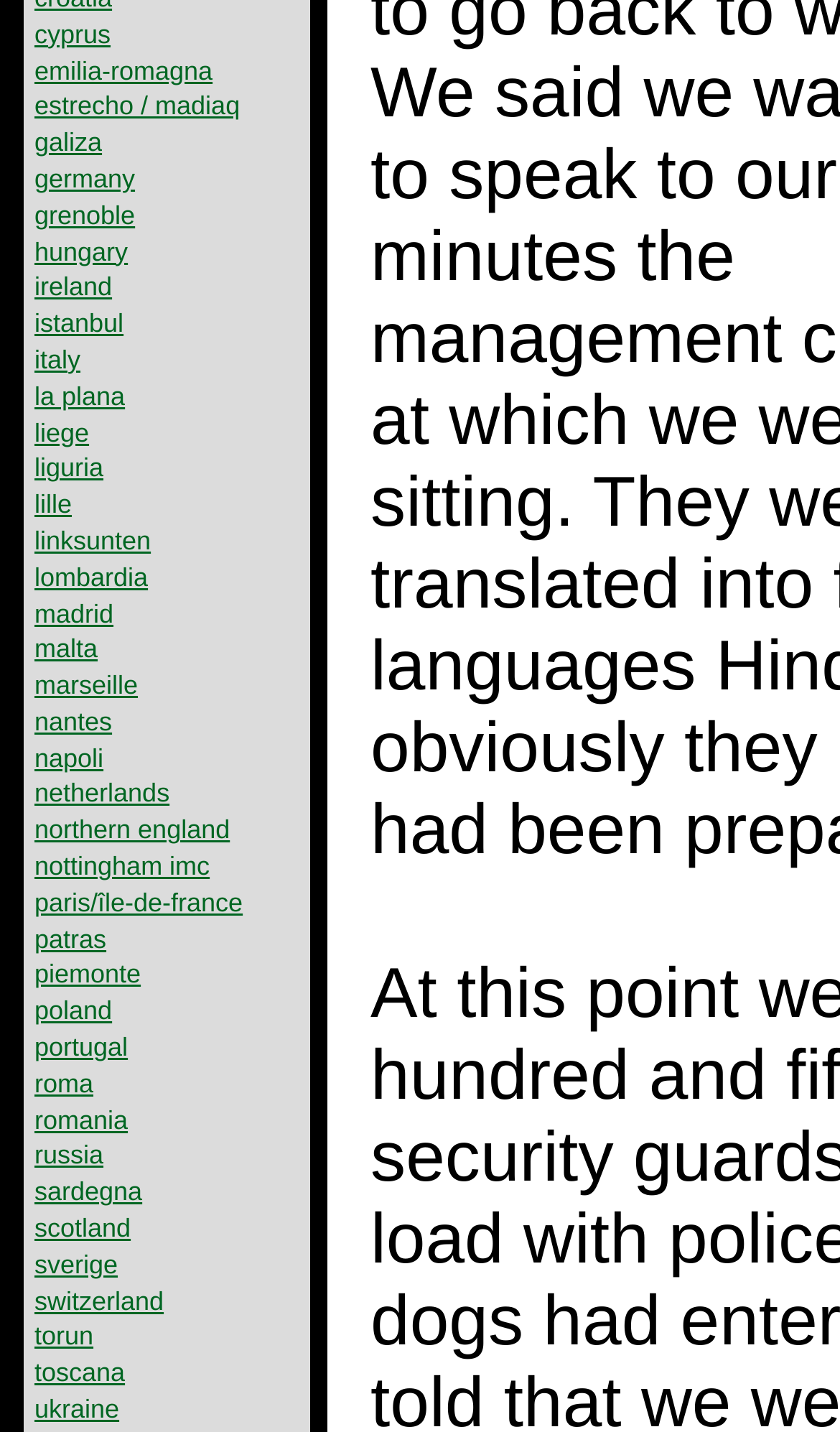Carefully observe the image and respond to the question with a detailed answer:
What is the longest location name?

I examined the OCR text of each link element and found that 'Northern England' is the longest location name listed on the webpage.